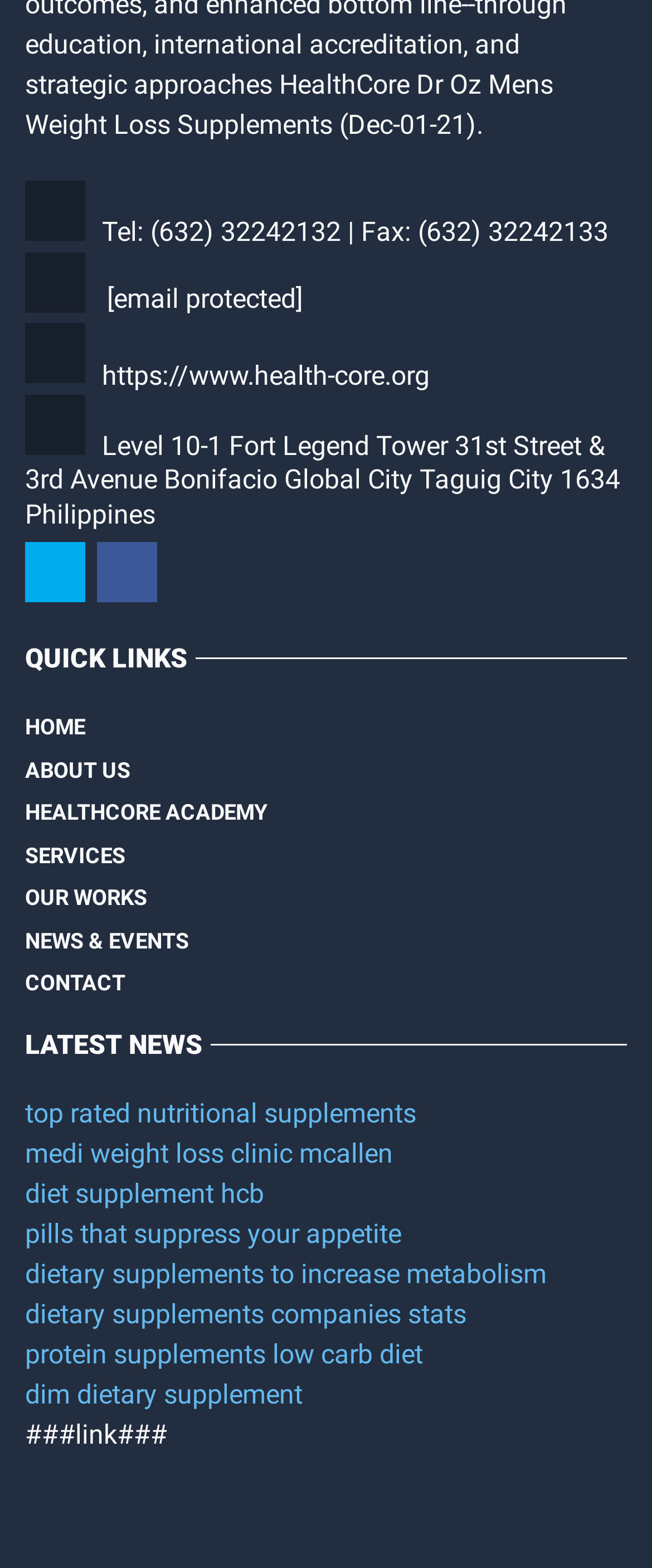Please predict the bounding box coordinates of the element's region where a click is necessary to complete the following instruction: "read about healthcore academy". The coordinates should be represented by four float numbers between 0 and 1, i.e., [left, top, right, bottom].

[0.038, 0.505, 0.41, 0.532]